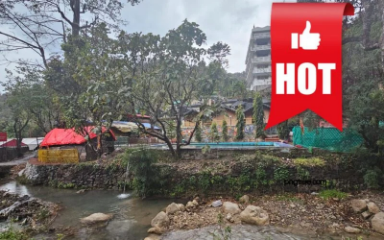What type of building is seen in the background?
Give a single word or phrase answer based on the content of the image.

Multi-story accommodation building